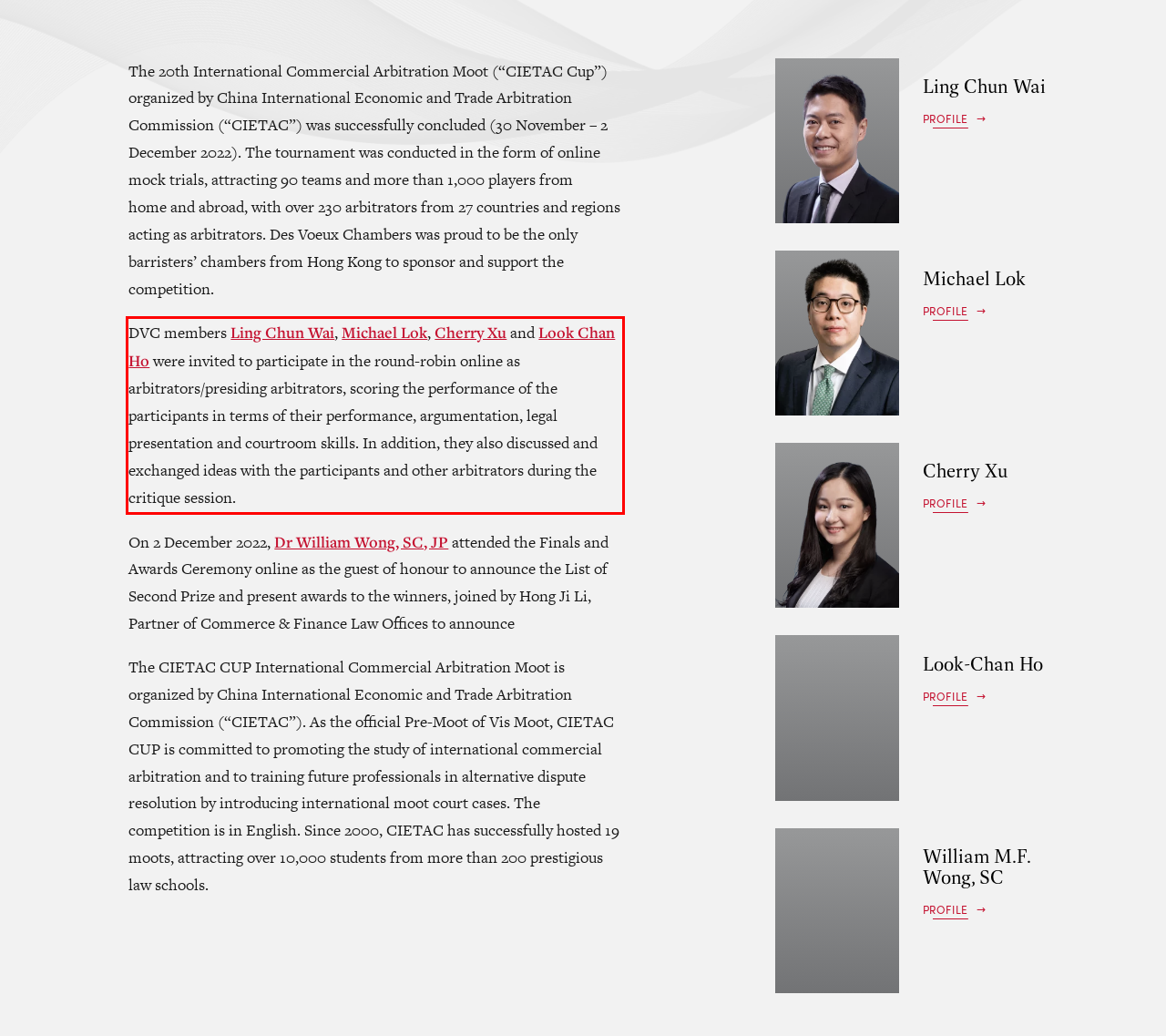Please extract the text content within the red bounding box on the webpage screenshot using OCR.

DVC members Ling Chun Wai, Michael Lok, Cherry Xu and Look Chan Ho were invited to participate in the round-robin online as arbitrators/presiding arbitrators, scoring the performance of the participants in terms of their performance, argumentation, legal presentation and courtroom skills. In addition, they also discussed and exchanged ideas with the participants and other arbitrators during the critique session.